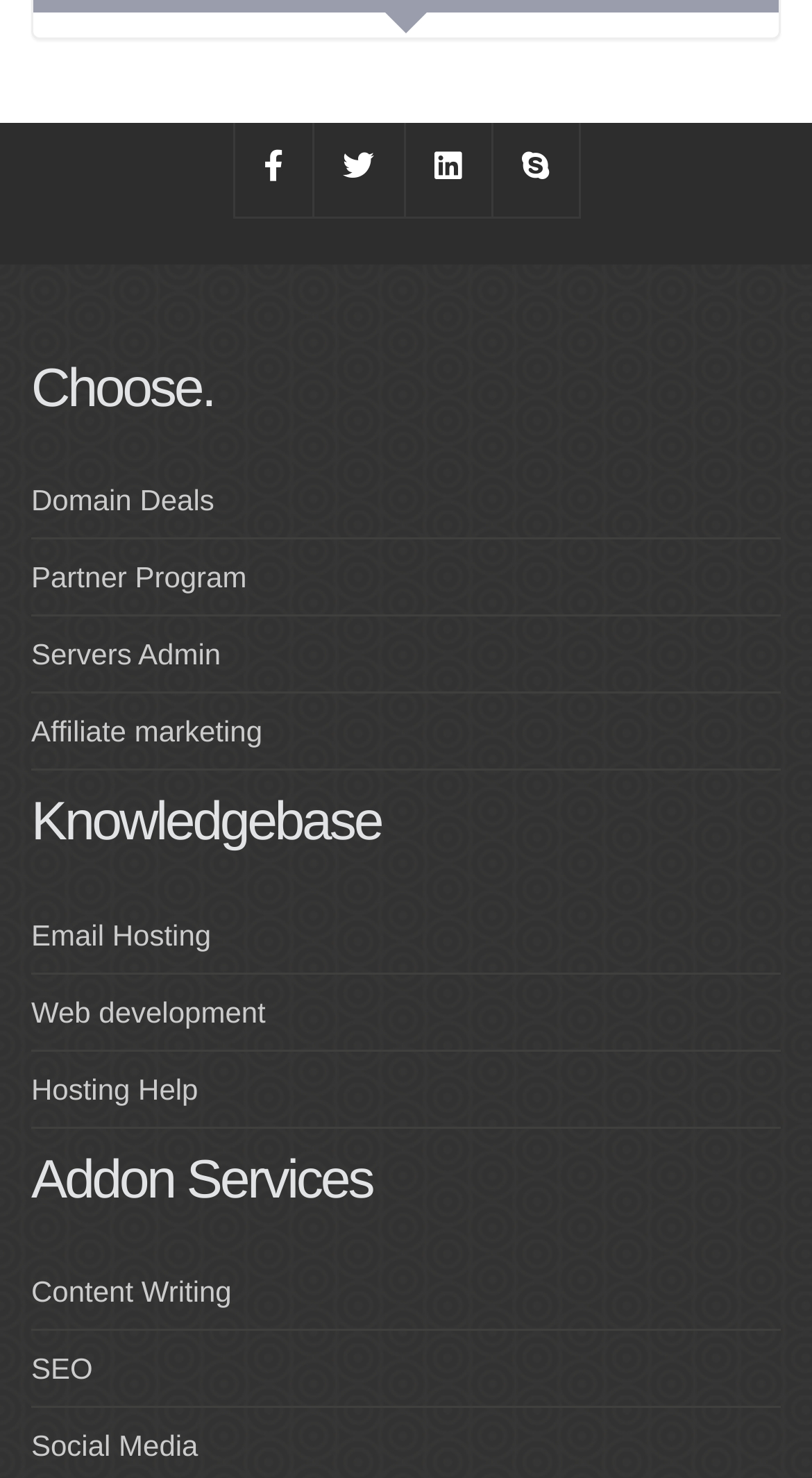Could you locate the bounding box coordinates for the section that should be clicked to accomplish this task: "Explore Affiliate marketing".

[0.038, 0.484, 0.323, 0.506]